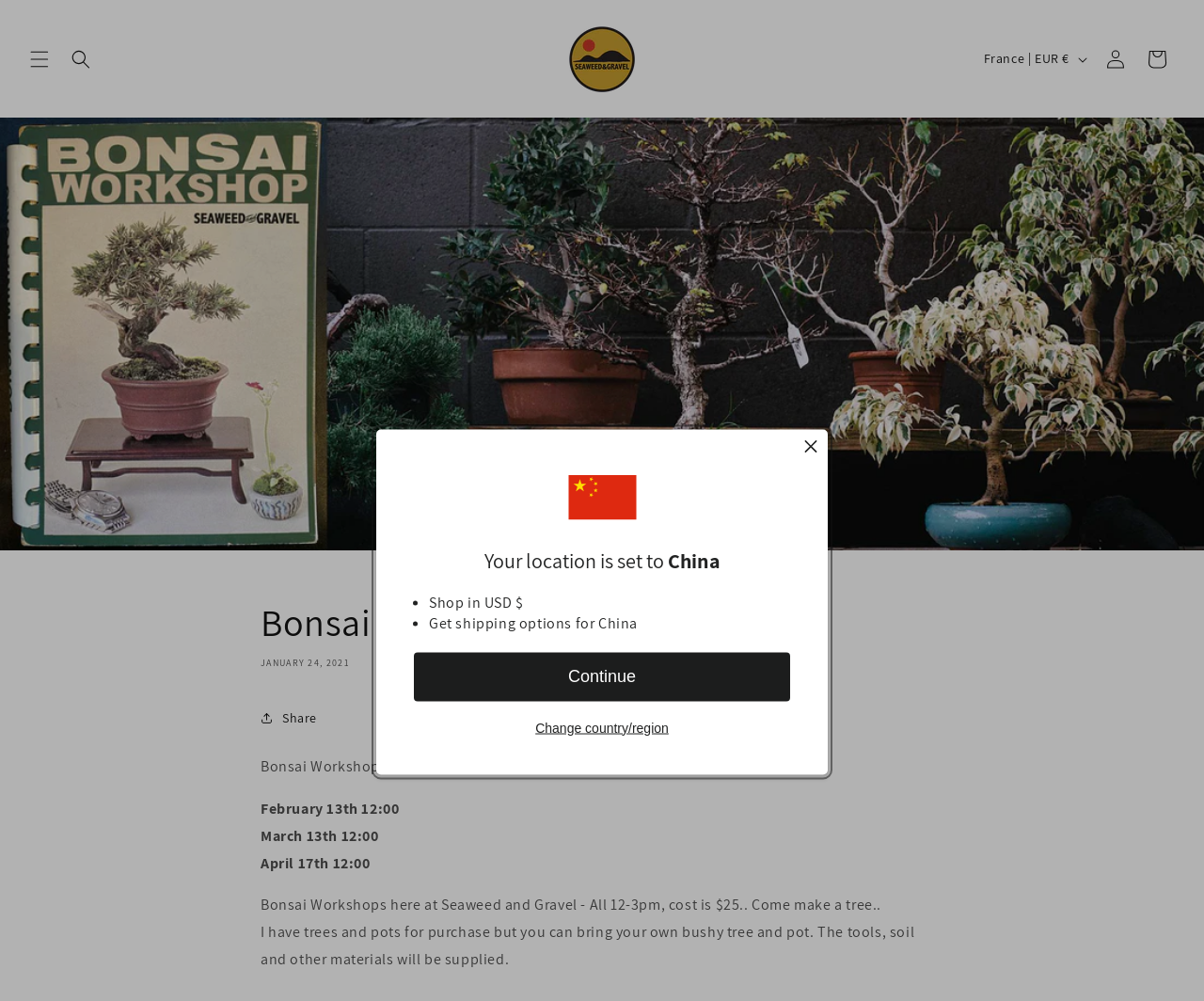Ascertain the bounding box coordinates for the UI element detailed here: "France | EUR €". The coordinates should be provided as [left, top, right, bottom] with each value being a float between 0 and 1.

[0.807, 0.041, 0.909, 0.077]